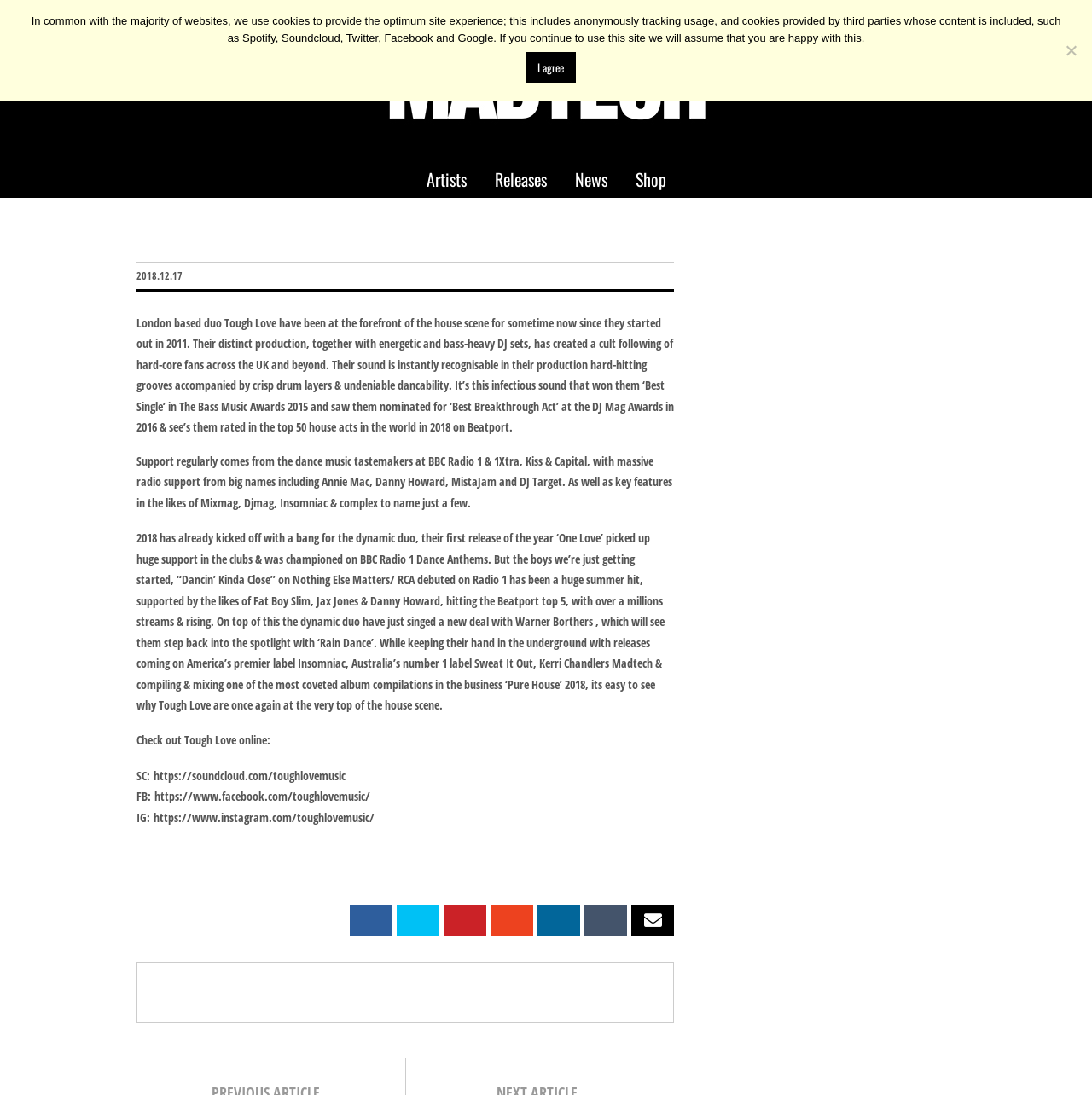Give an in-depth explanation of the webpage layout and content.

The webpage is about the London-based duo Tough Love, a prominent house music act. At the top, there are five links: "", "Artists", "Releases", "News", and "Shop", aligned horizontally. Below these links, the duo's name "TOUGH LOVE" is displayed prominently in a heading.

On the left side of the page, there is a section with three paragraphs of text that describe Tough Love's background, music style, and achievements. The text explains that they have been a major force in the house scene since 2011, known for their distinct production and energetic DJ sets. It also mentions their awards and nominations, including "Best Single" in The Bass Music Awards 2015 and "Best Breakthrough Act" at the DJ Mag Awards in 2016.

Below this section, there are three more paragraphs of text that discuss Tough Love's radio support, features in prominent music publications, and their recent releases, including "One Love" and "Dancin' Kinda Close". The text also mentions their new deal with Warner Brothers and upcoming releases.

Following this, there is a section with links to Tough Love's online presence, including SoundCloud, Facebook, and Instagram. A horizontal separator line divides this section from the next, which is a "SHARE ON" section with seven social media links.

At the very bottom of the page, there is a cookie notice dialog with a message explaining the use of cookies on the website and a button to agree to their use.